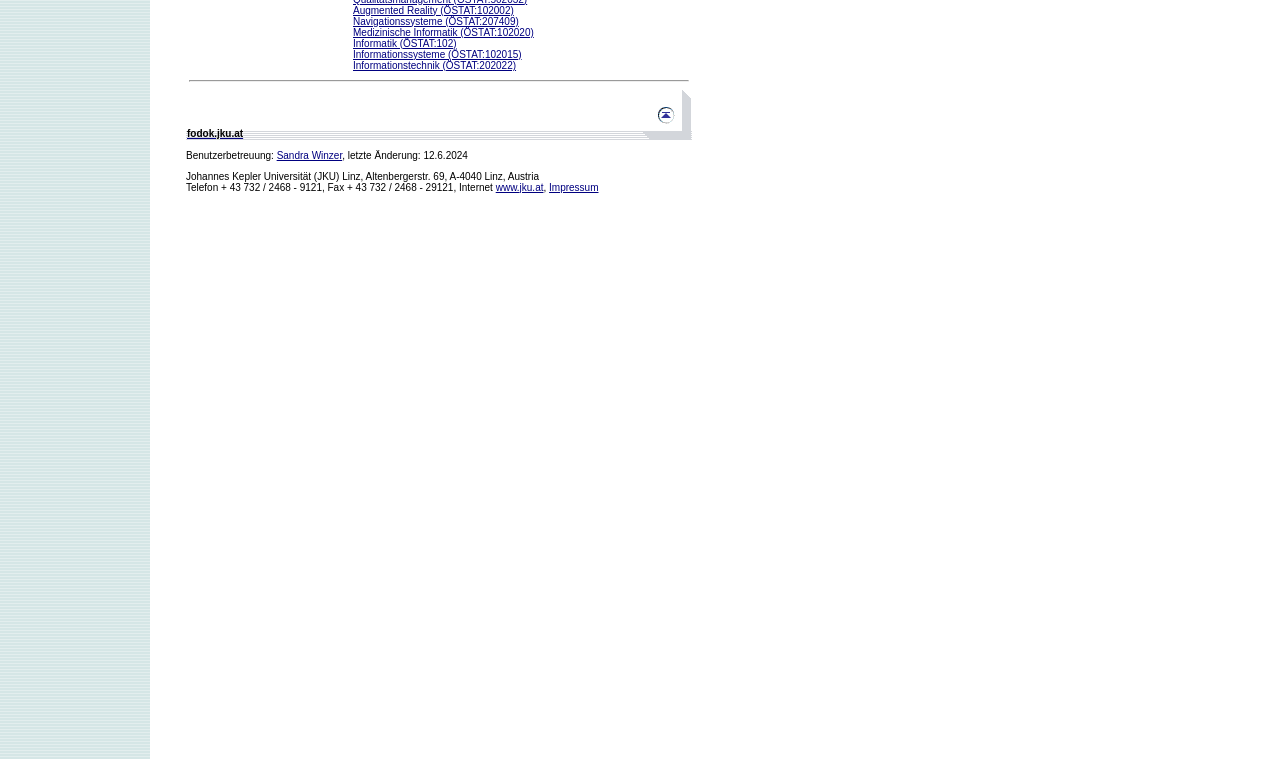Provide the bounding box coordinates for the UI element described in this sentence: "www.jku.at". The coordinates should be four float values between 0 and 1, i.e., [left, top, right, bottom].

[0.387, 0.239, 0.425, 0.254]